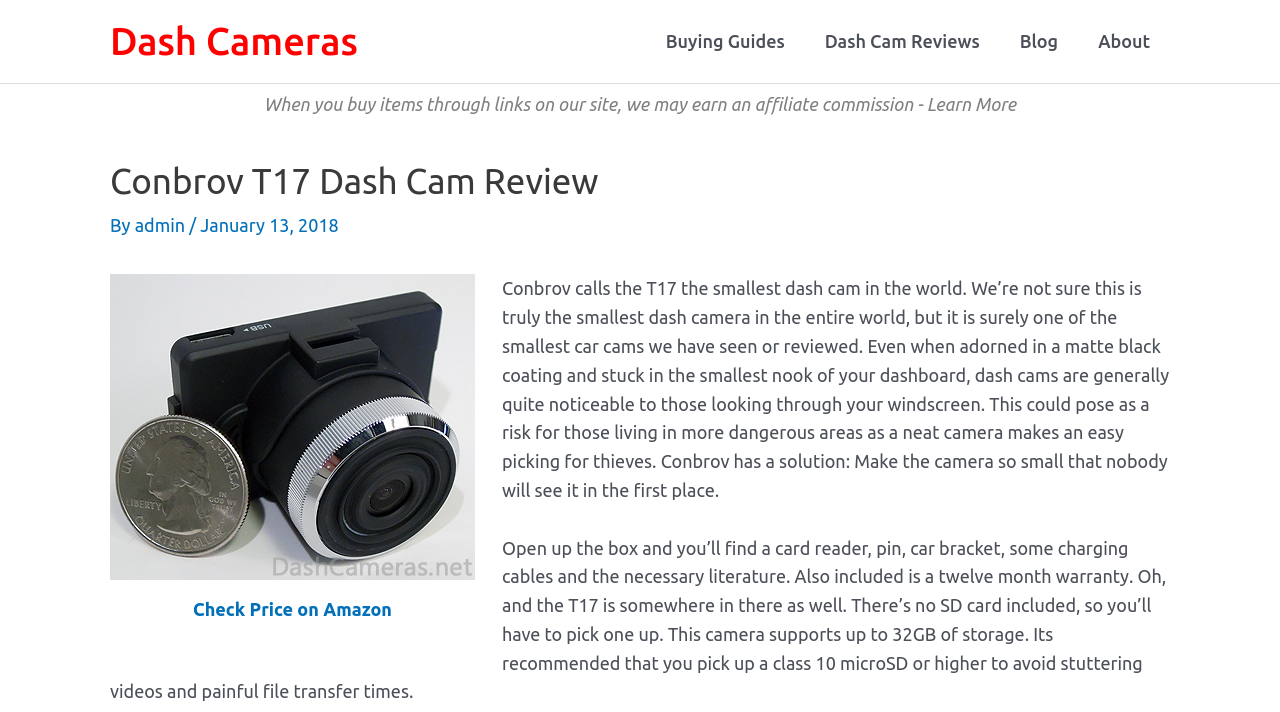Select the bounding box coordinates of the element I need to click to carry out the following instruction: "Check Price on Amazon".

[0.151, 0.841, 0.306, 0.869]